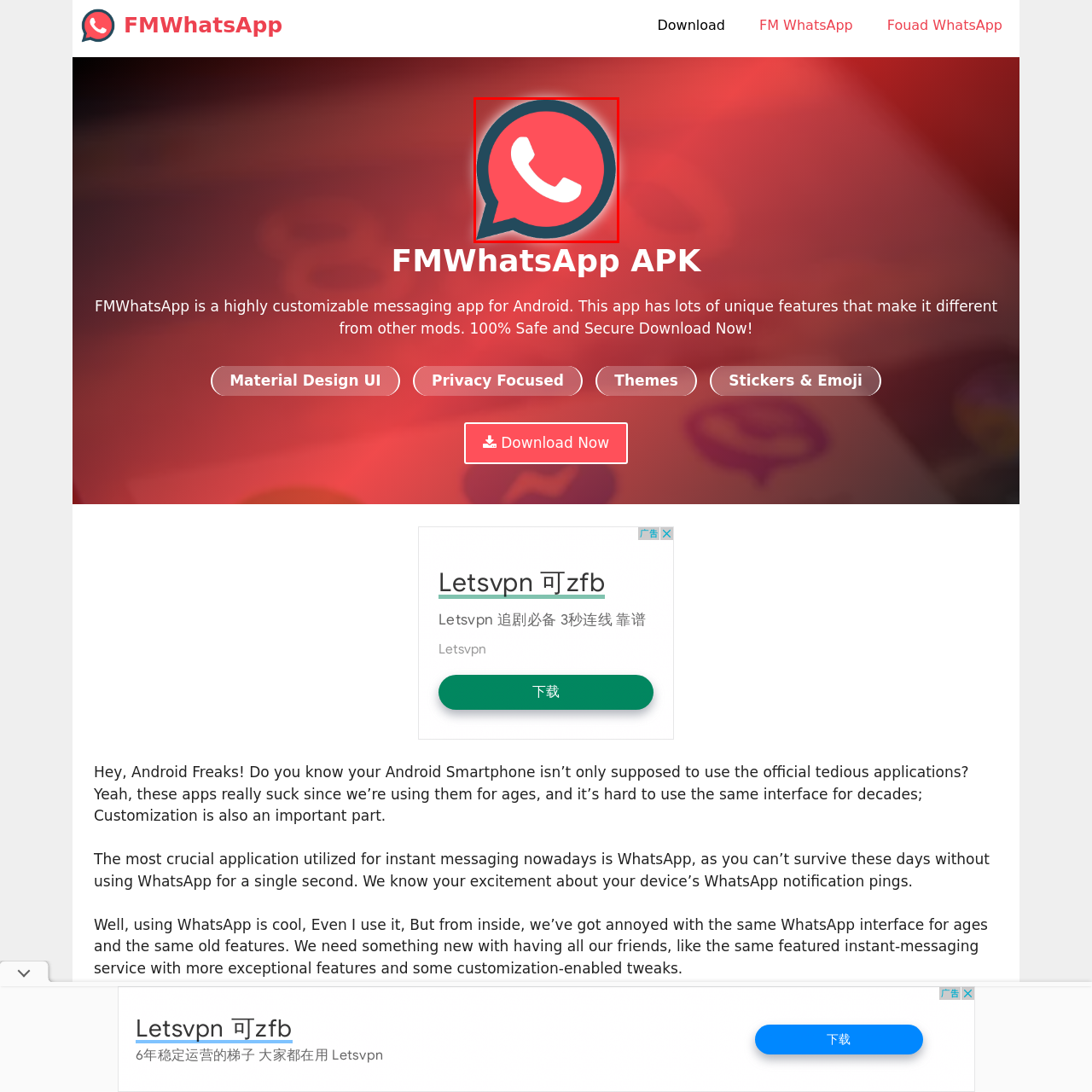Explain in detail what is happening within the highlighted red bounding box in the image.

The image features the logo of FM WhatsApp, a popular messaging app based on the original WhatsApp platform. The logo showcases a stylized speech bubble in a vibrant coral color, with a white telephone icon set against a darker blue circular background. FM WhatsApp is known for its extensive customization options, offering users unique features that differentiate it from standard WhatsApp. This logo encapsulates the app's focus on modern messaging aesthetics and enhanced privacy, appealing to users looking for a personalized messaging experience.